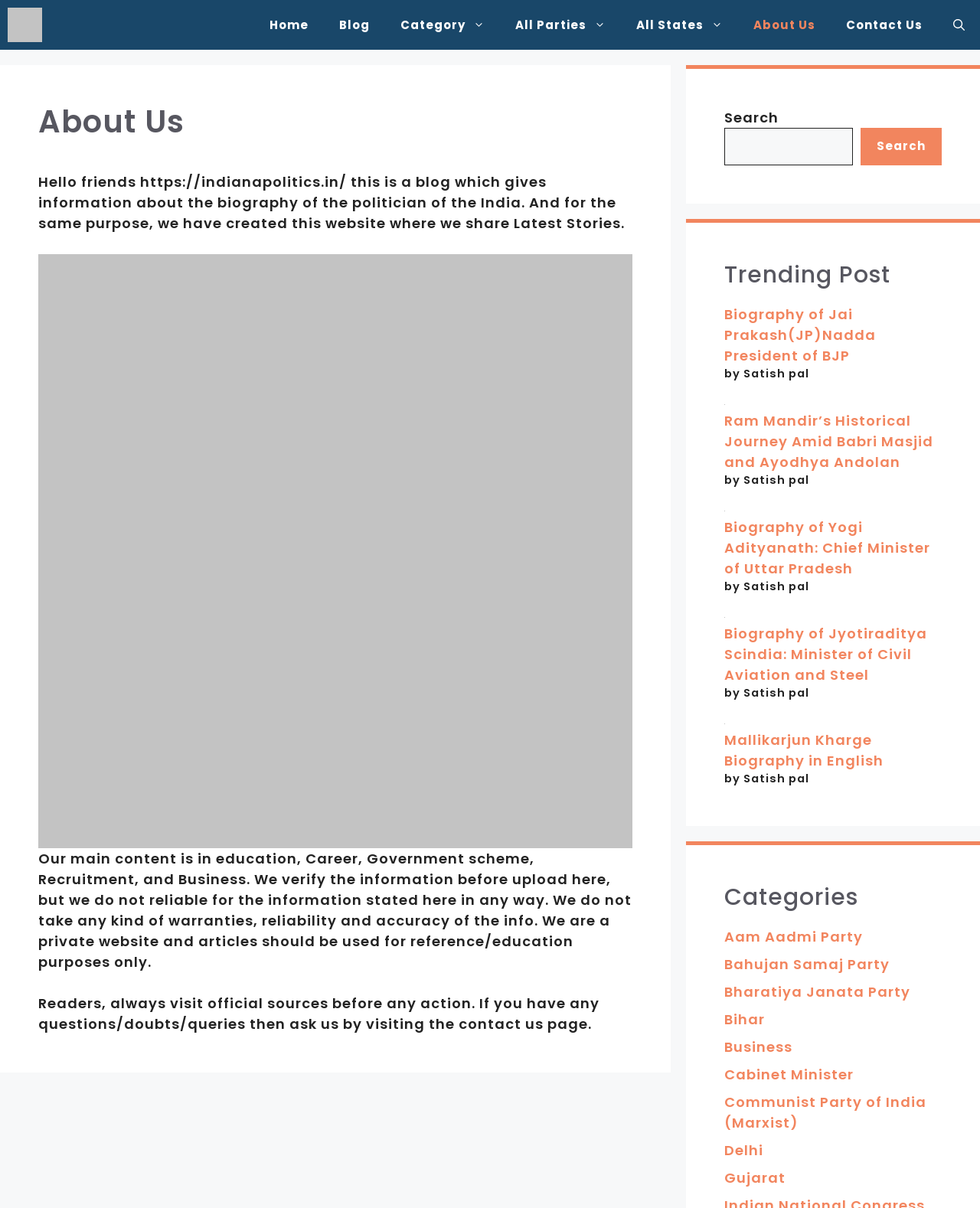Specify the bounding box coordinates of the area to click in order to follow the given instruction: "Explore the 'Categories' section."

[0.739, 0.731, 0.961, 0.754]